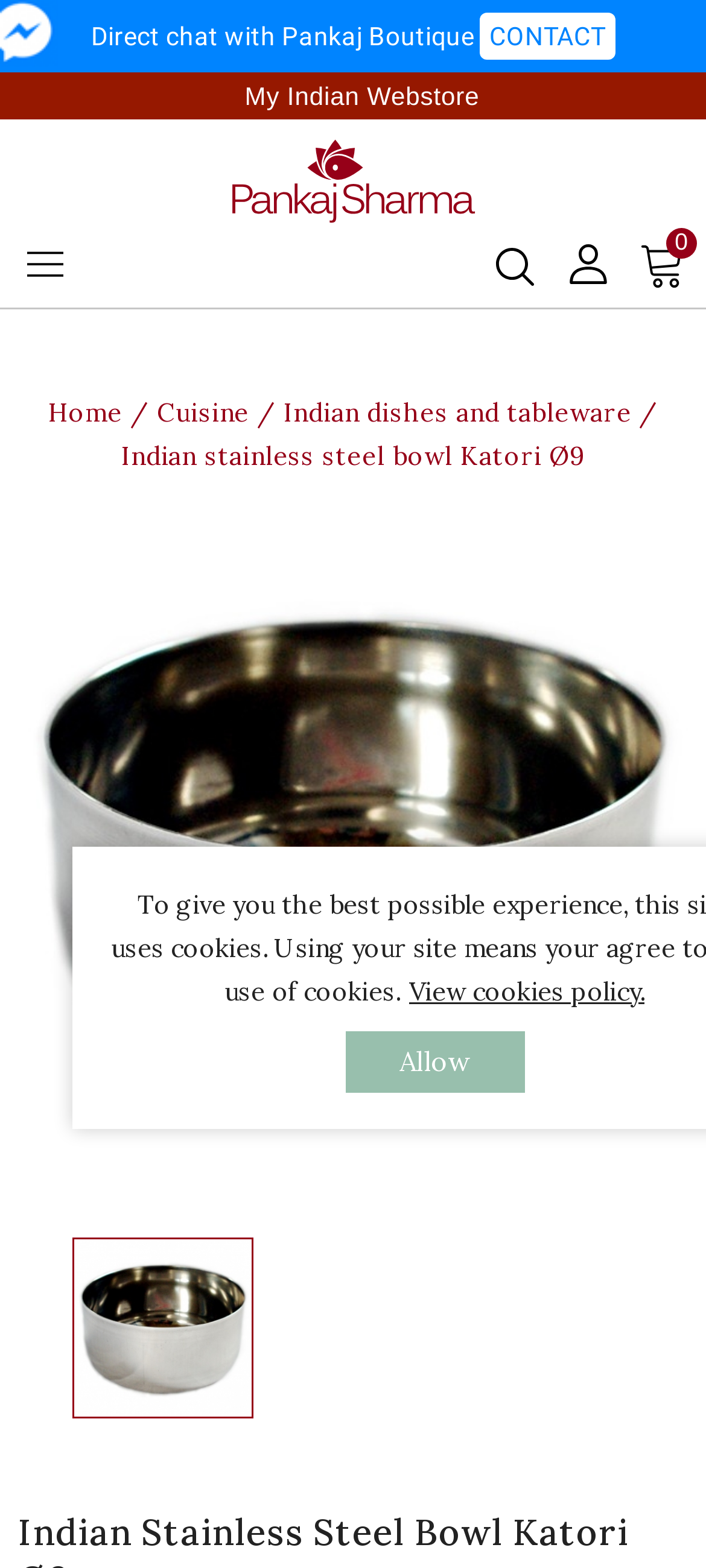How many images of Indian bowls are there on the webpage?
Please give a detailed and elaborate explanation in response to the question.

There are two images of Indian bowls on the webpage, one with the caption 'Bowl Indian Katori 9.5'' and another one with the same caption.